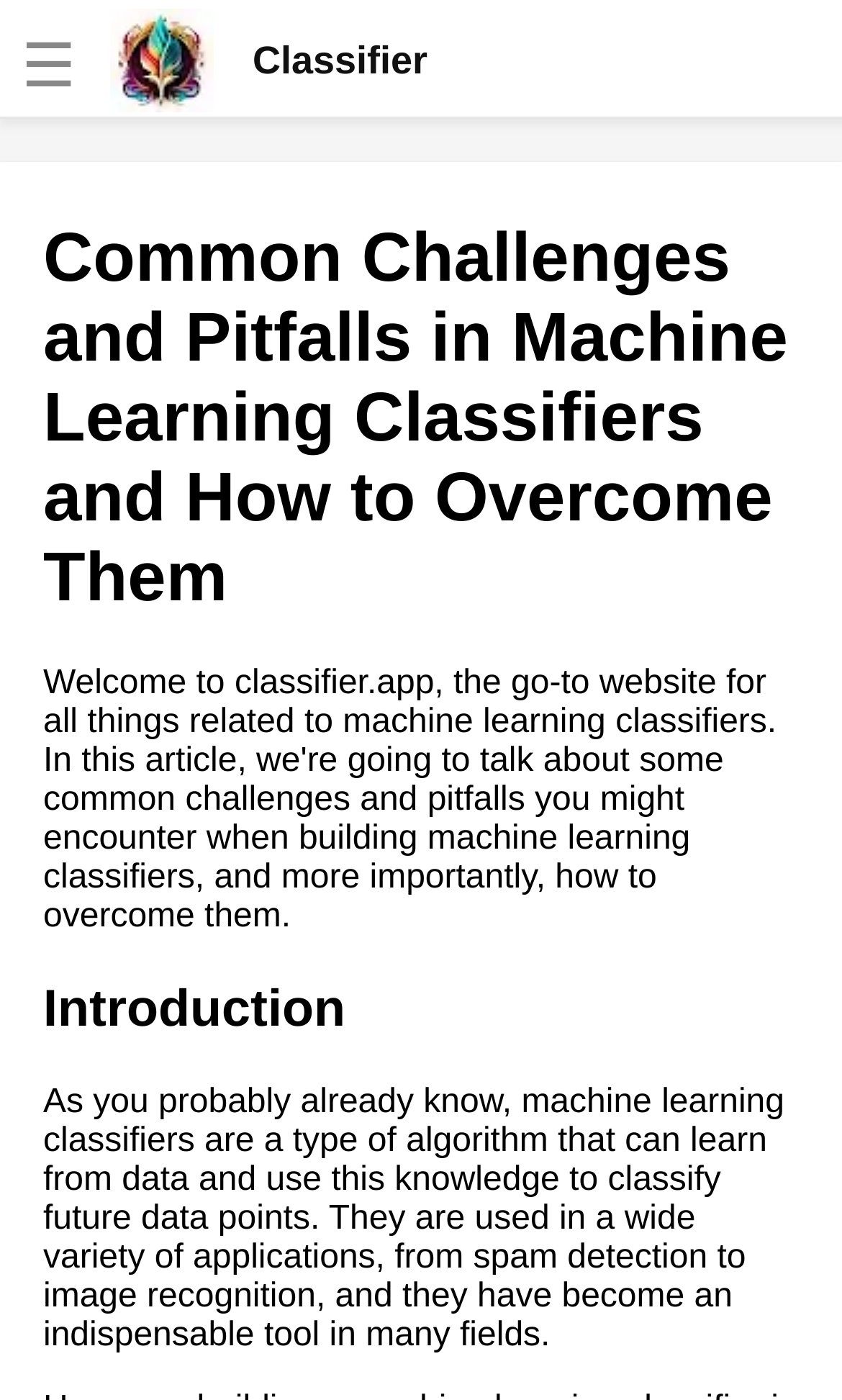Give a one-word or short phrase answer to this question: 
What is the purpose of machine learning classifiers?

Classify future data points